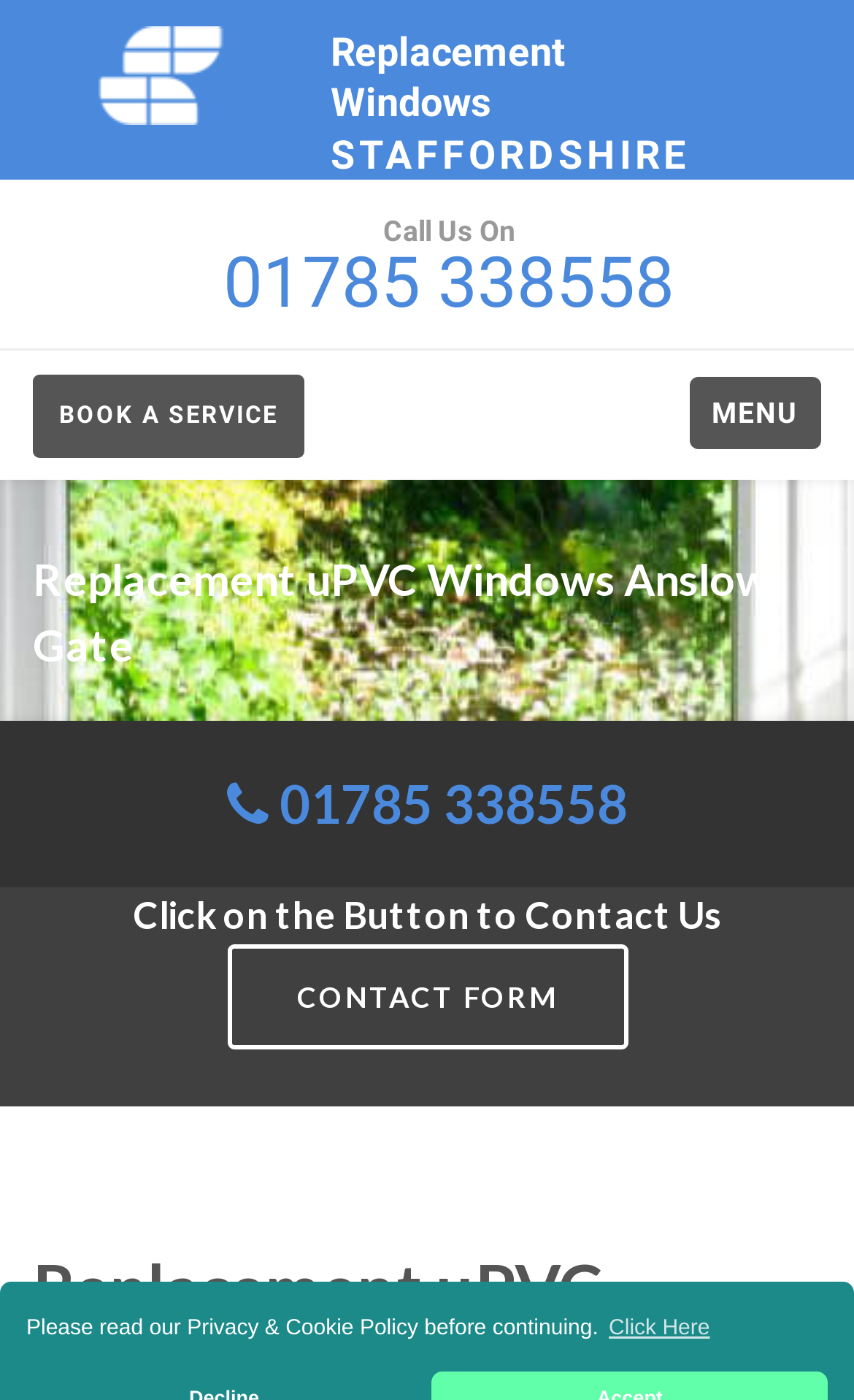Using the elements shown in the image, answer the question comprehensively: What is the purpose of the 'BOOK A SERVICE' link?

I inferred the purpose of the 'BOOK A SERVICE' link by its text content and its position on the webpage. It is likely a call-to-action button that allows users to book a service related to replacement windows.